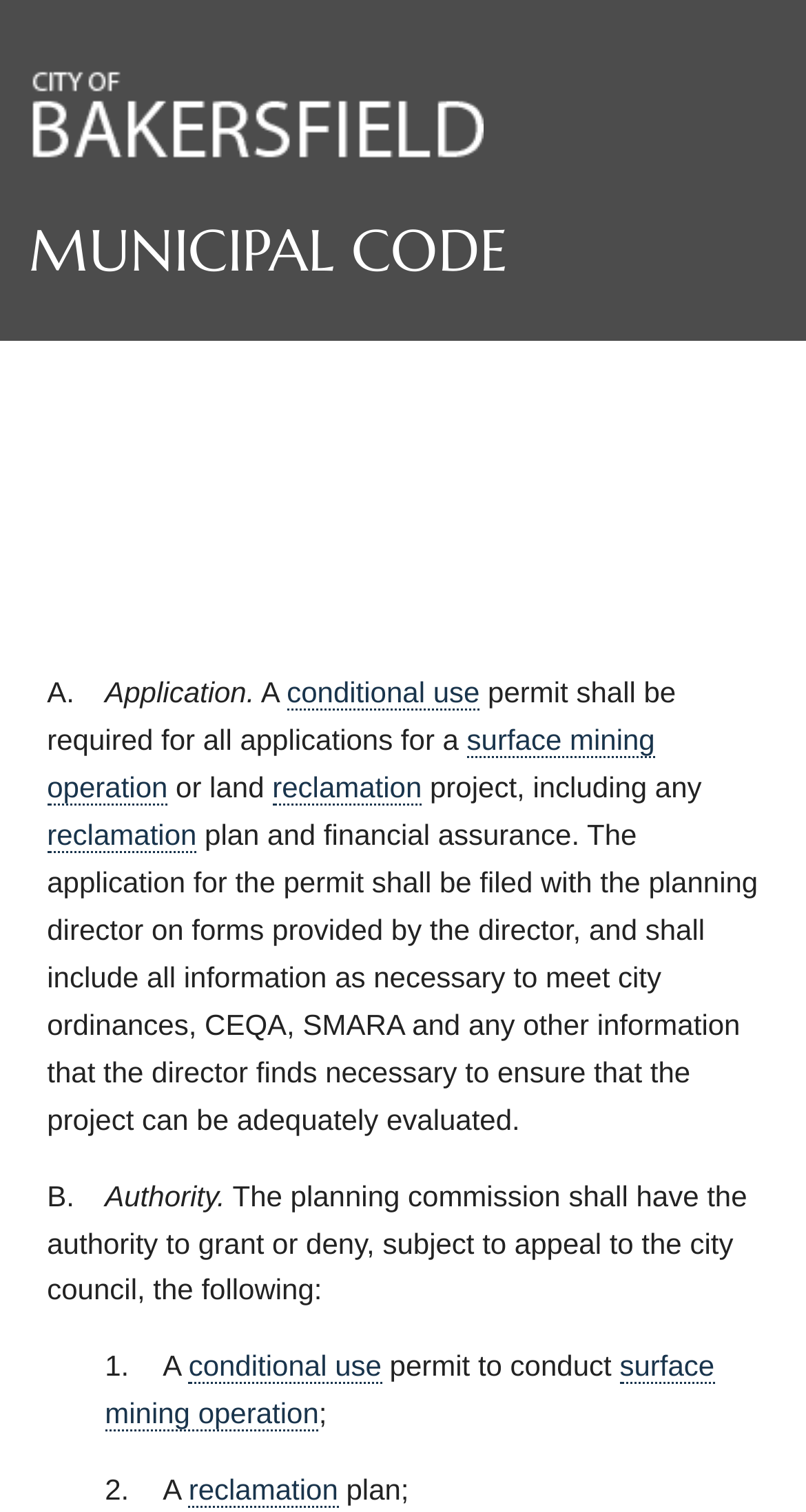What is the purpose of the 'Toggle site navigation Menu' button?
Using the details from the image, give an elaborate explanation to answer the question.

The 'Toggle site navigation Menu' button is located at the top right corner of the webpage, and its purpose is to expand or collapse the site navigation menu, which contains links to other sections of the Bakersfield Municipal Code.